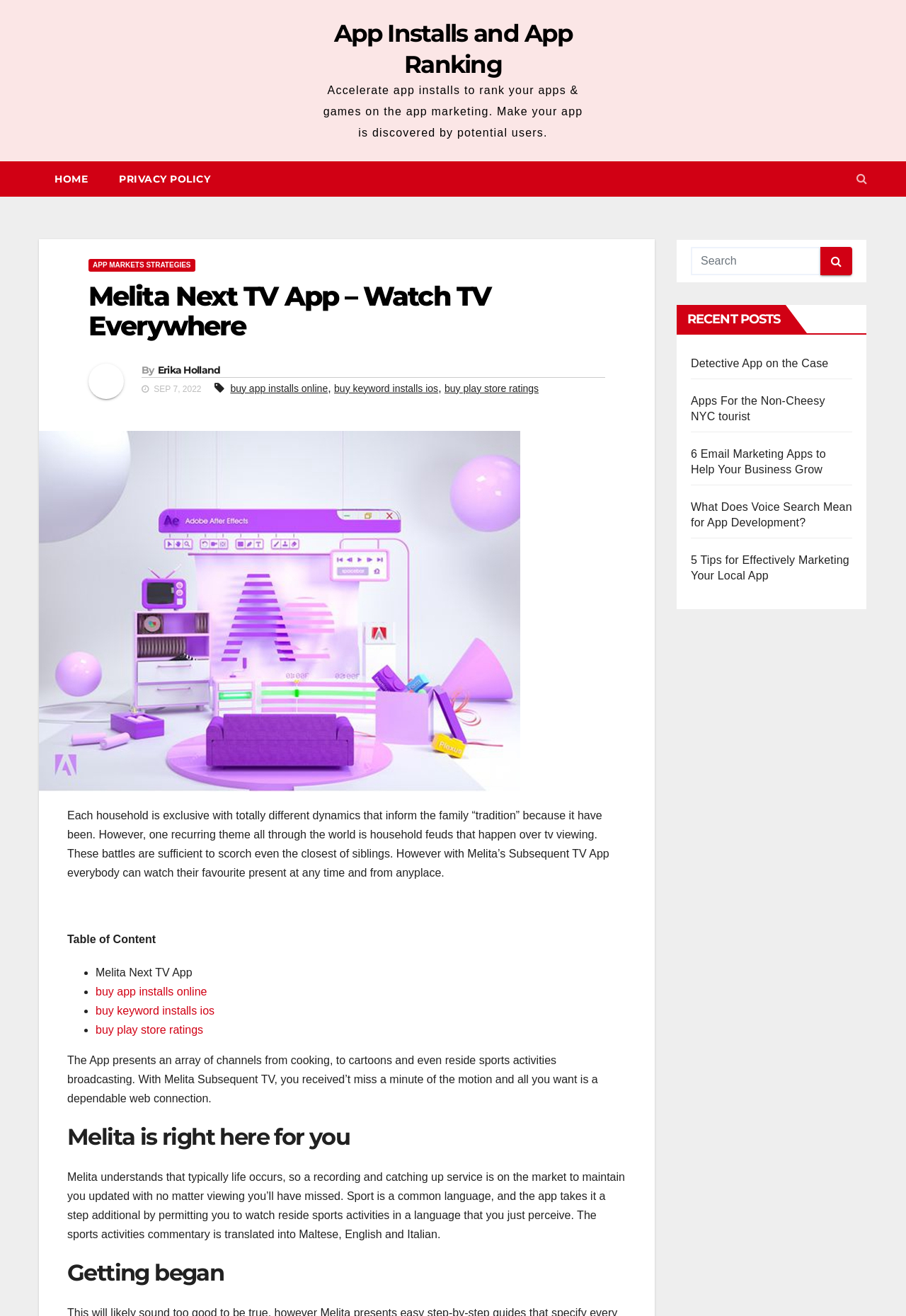Can you look at the image and give a comprehensive answer to the question:
What is the benefit of the recording and catching up service?

I inferred the answer by reading the static text element with the text 'Melita understands that typically life occurs, so a recording and catching up service is on the market to maintain you updated with no matter viewing you’ll have missed.' which suggests that the service is meant to help users keep updated with their favorite shows even if they miss them.